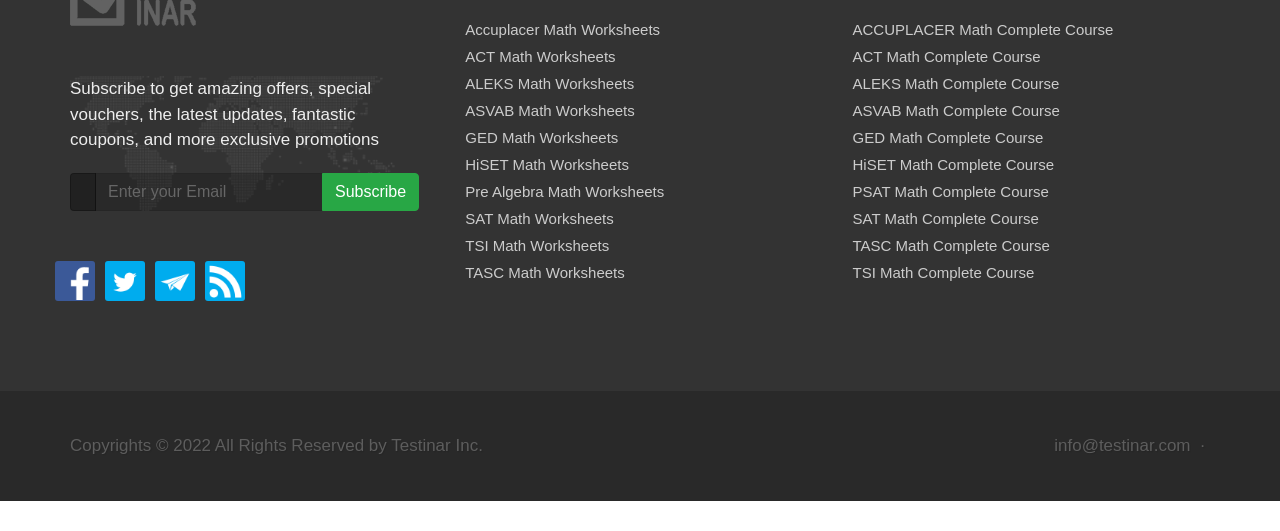Use a single word or phrase to answer the question:
What is the contact email address of the webpage?

info@testinar.com